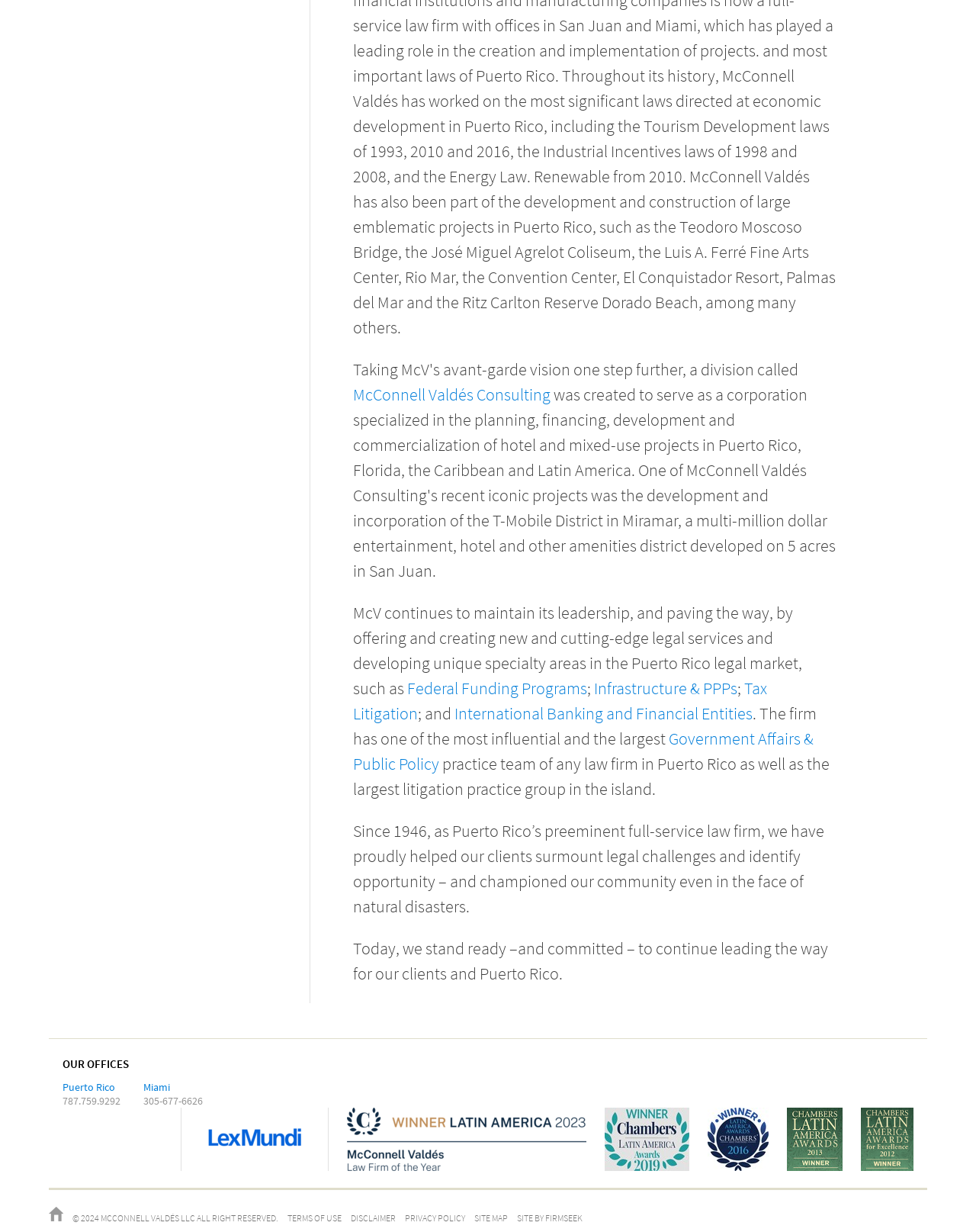From the webpage screenshot, predict the bounding box of the UI element that matches this description: "View App Details".

None